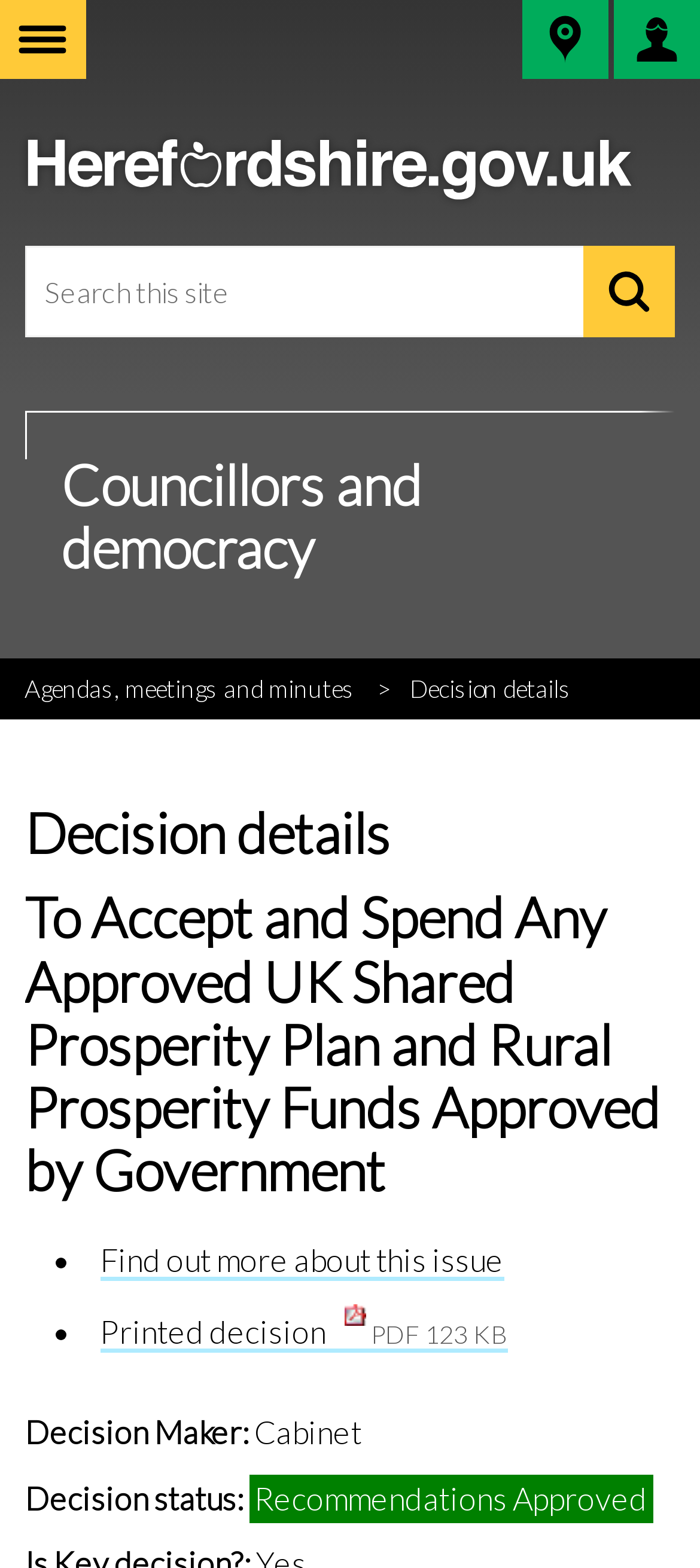What is the status of the decision?
Please answer the question with as much detail and depth as you can.

I found the answer by looking at the static text element with the text 'Decision status:' and its corresponding static text element with the text 'Recommendations Approved', which indicates the status of the decision.